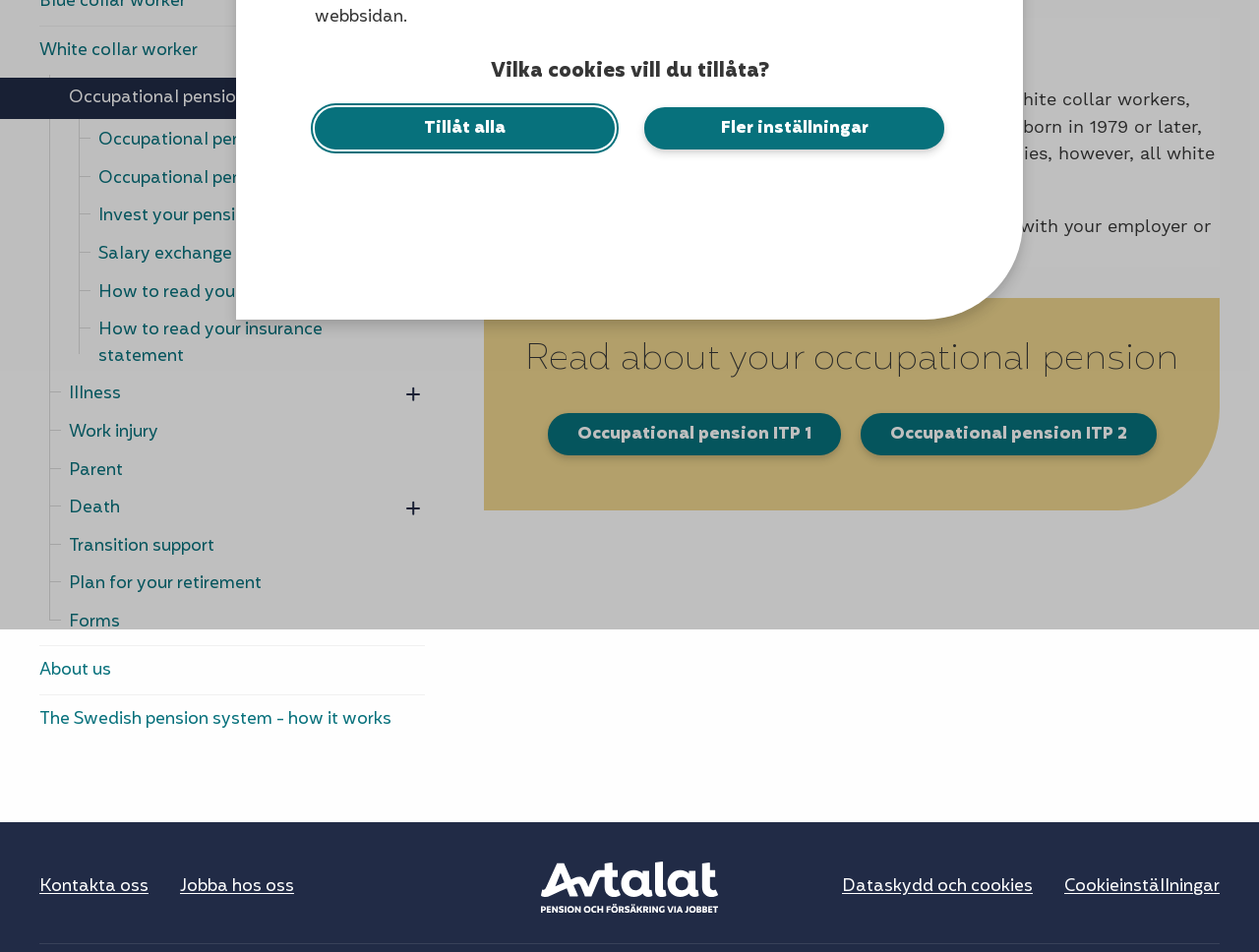Locate the bounding box of the UI element described by: "About us" in the given webpage screenshot.

[0.031, 0.685, 0.338, 0.725]